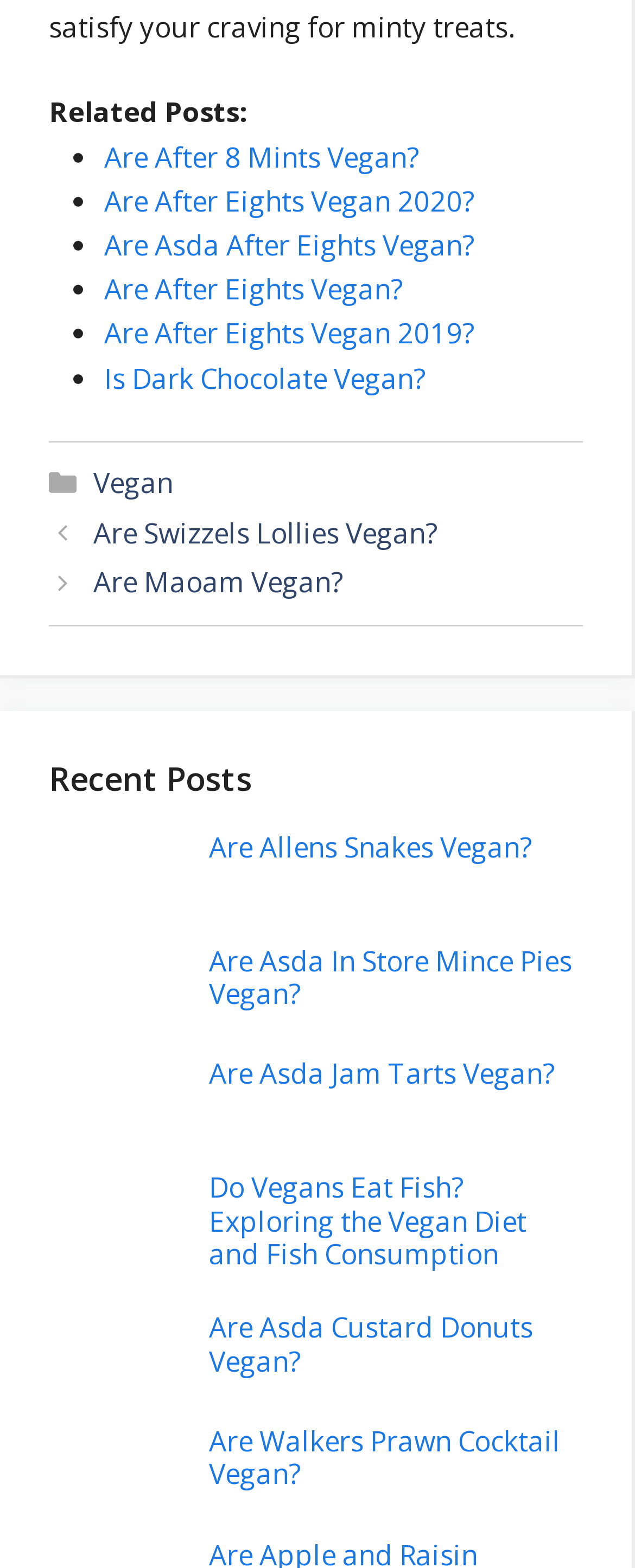Determine the bounding box for the HTML element described here: "Are Maoam Vegan?". The coordinates should be given as [left, top, right, bottom] with each number being a float between 0 and 1.

[0.147, 0.36, 0.539, 0.383]